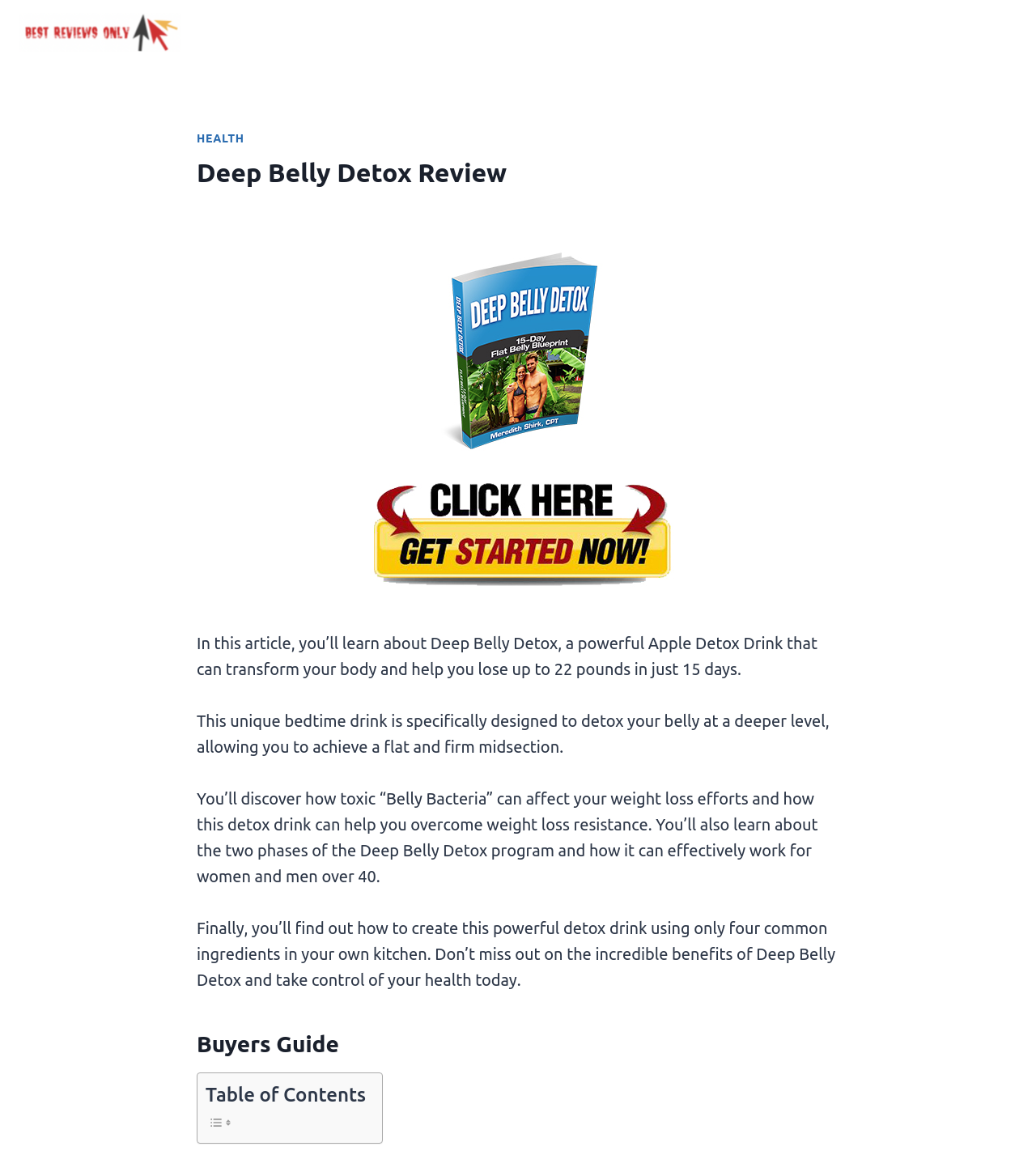Find the bounding box coordinates for the HTML element described in this sentence: "Paraliminals Not Working for Me?". Provide the coordinates as four float numbers between 0 and 1, in the format [left, top, right, bottom].

None